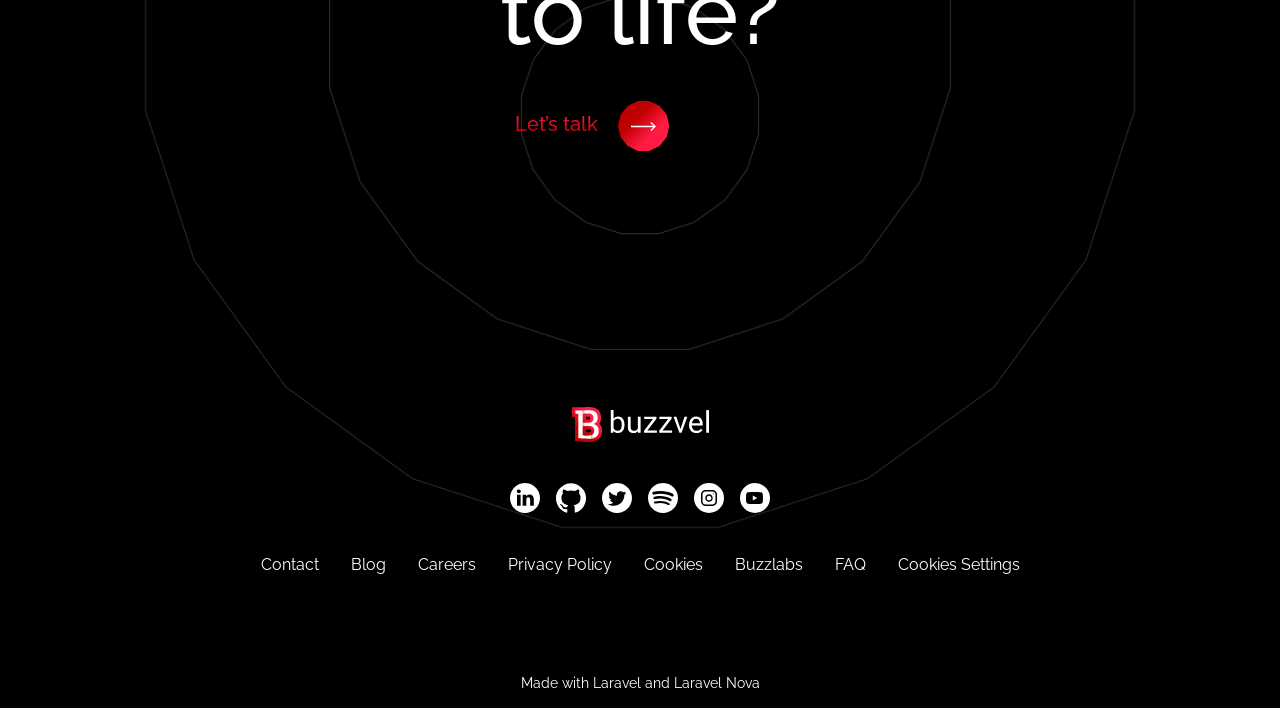What is the purpose of the 'Let's talk' button?
Refer to the image and offer an in-depth and detailed answer to the question.

The 'Let's talk' button is prominently displayed at the top of the webpage, suggesting that it is a call-to-action element. Its purpose is likely to initiate a conversation or start a dialogue with the website owner or representative.